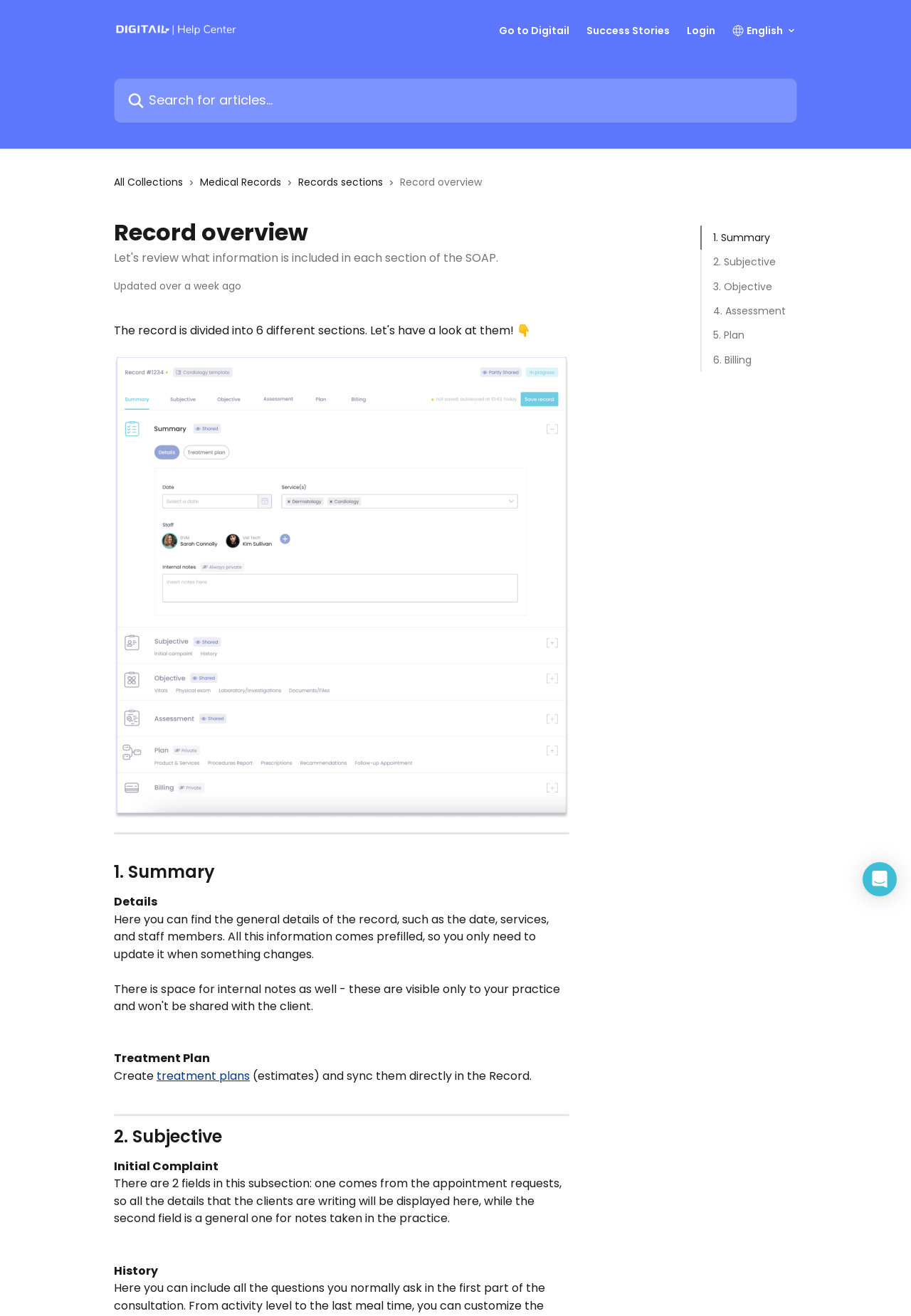Using the webpage screenshot, find the UI element described by mbuechele@get-elevated.com. Provide the bounding box coordinates in the format (top-left x, top-left y, bottom-right x, bottom-right y), ensuring all values are floating point numbers between 0 and 1.

None